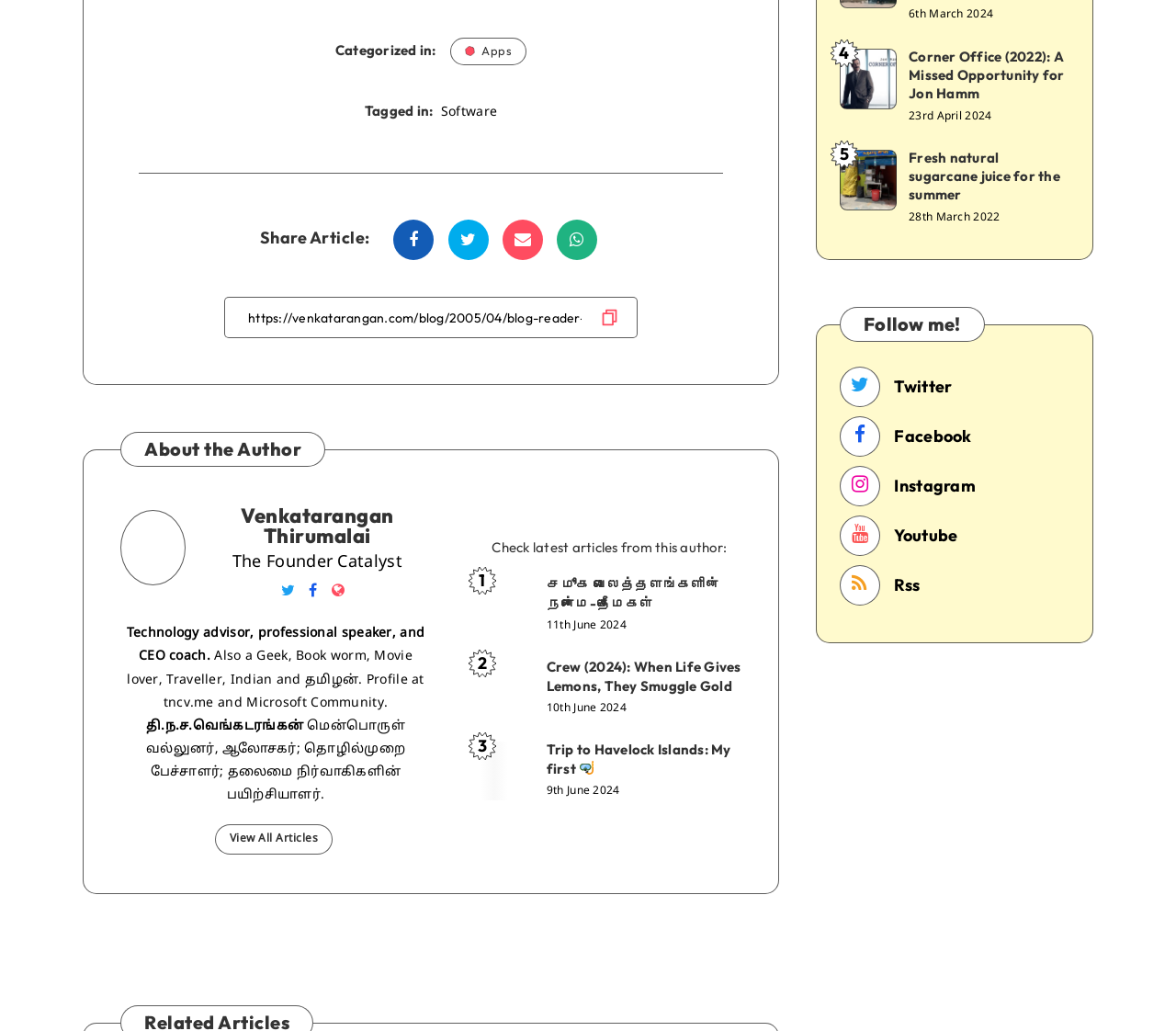Provide the bounding box coordinates of the HTML element this sentence describes: "Venkatarangan Thirumalai 2". The bounding box coordinates consist of four float numbers between 0 and 1, i.e., [left, top, right, bottom].

[0.406, 0.639, 0.453, 0.696]